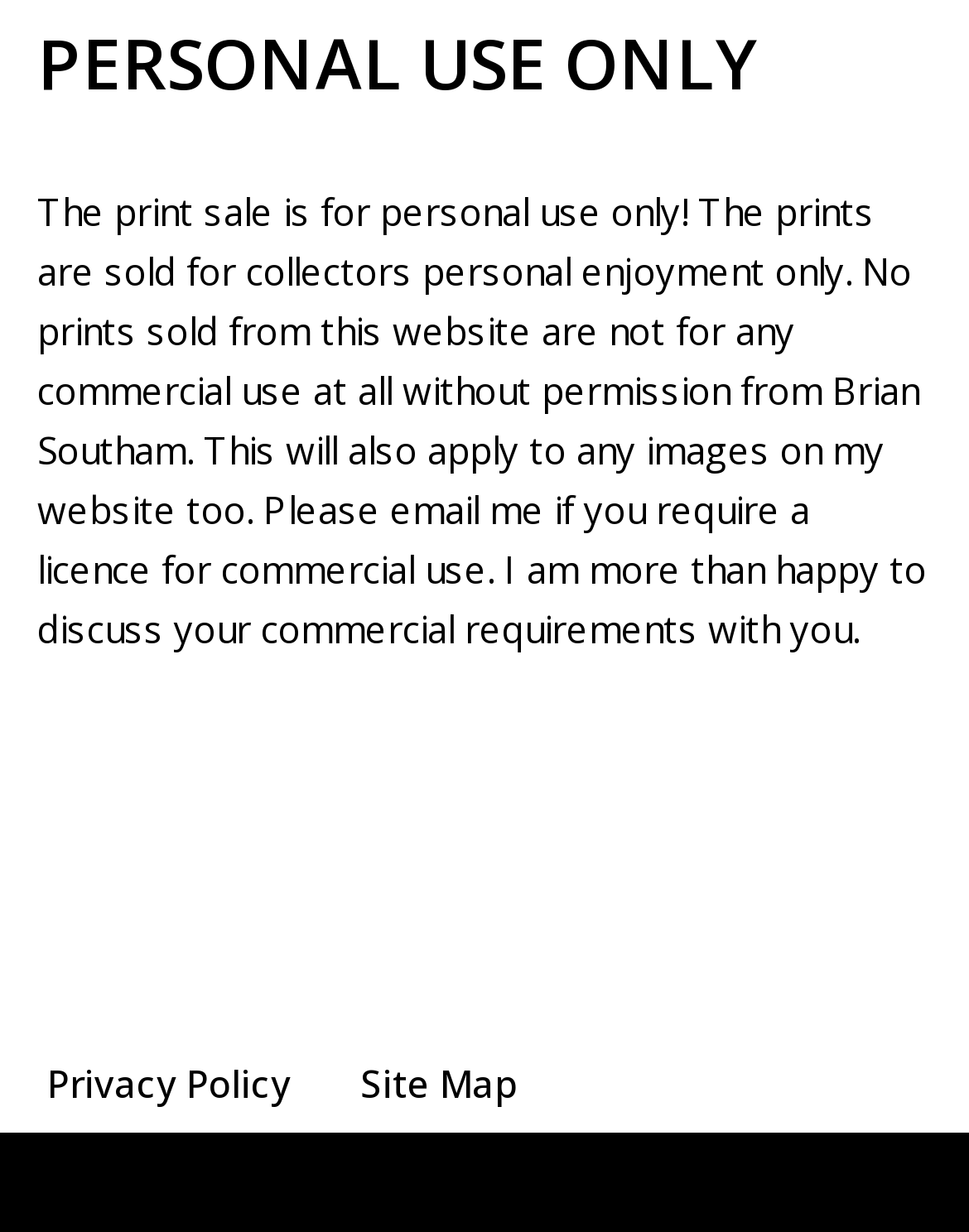What is the name of the website's footer menu?
Respond to the question with a single word or phrase according to the image.

Footer Menu